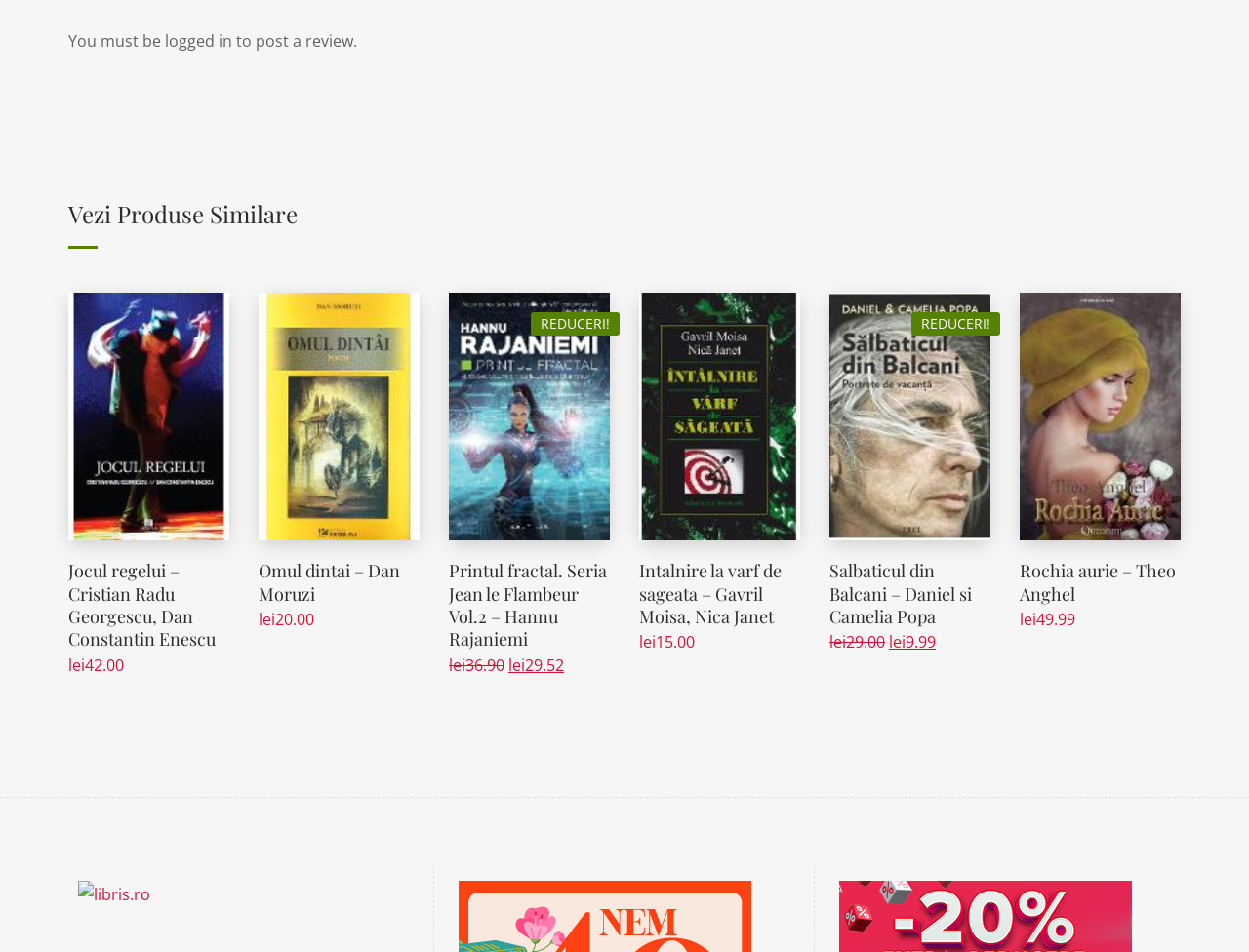Specify the bounding box coordinates for the region that must be clicked to perform the given instruction: "Click the link to see similar products".

[0.055, 0.208, 0.945, 0.241]